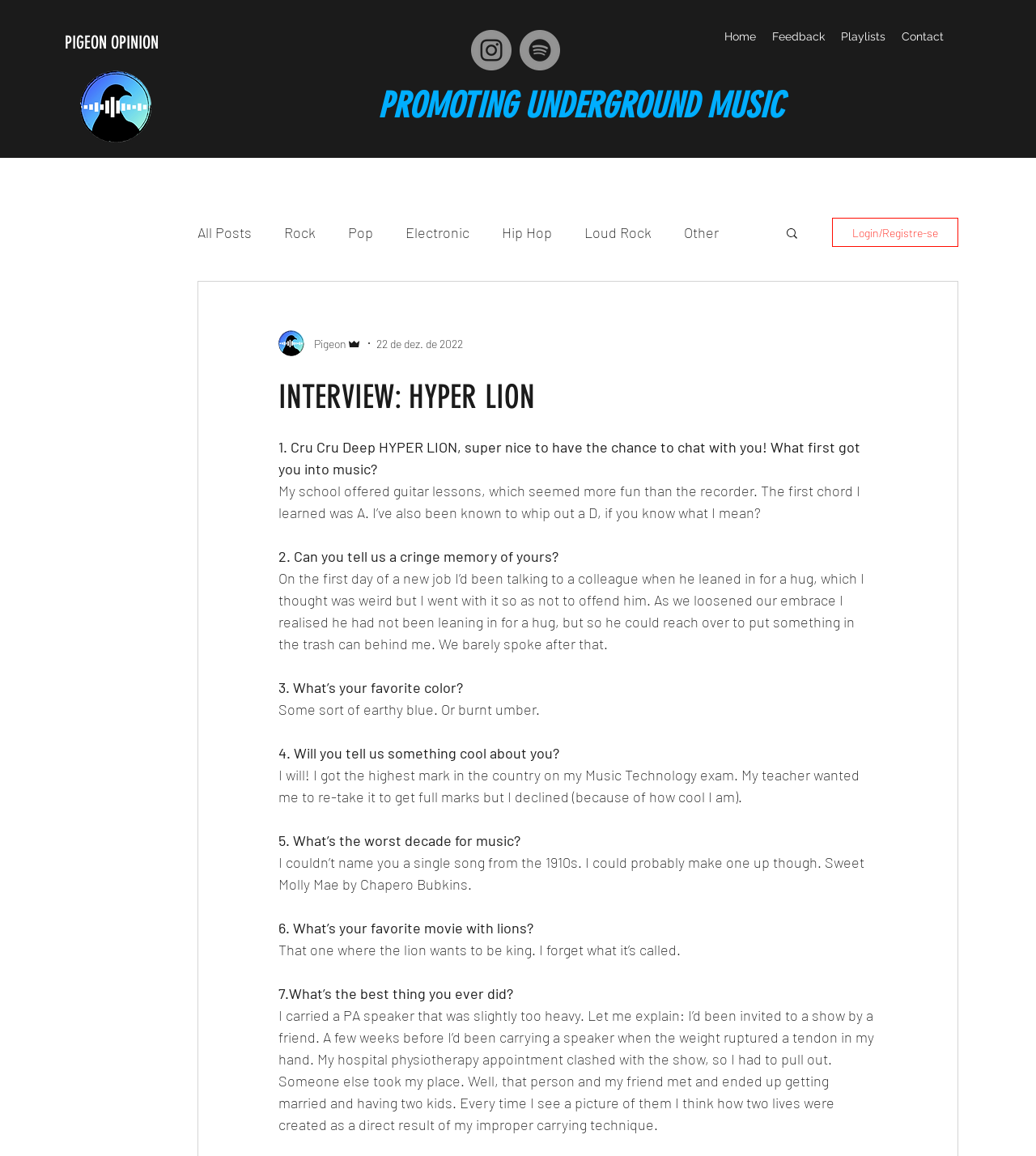What is the color HYPER LION likes?
Could you give a comprehensive explanation in response to this question?

I found the answer by reading the answer to question 3 which says 'Some sort of earthy blue. Or burnt umber'.